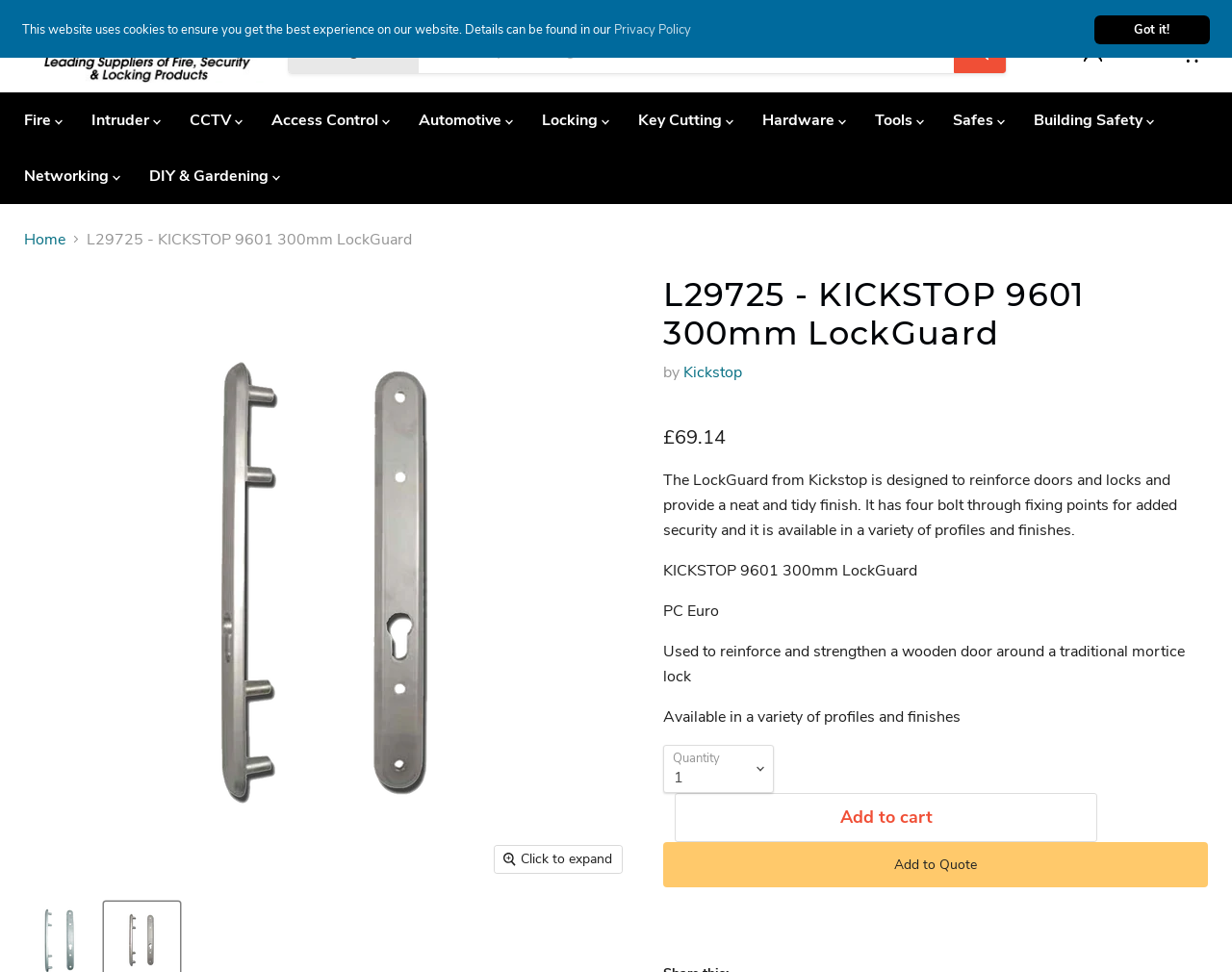Specify the bounding box coordinates of the area that needs to be clicked to achieve the following instruction: "Login".

[0.895, 0.04, 0.938, 0.064]